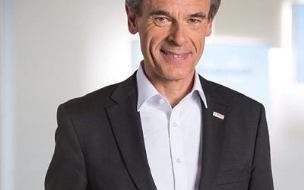Craft a descriptive caption that covers all aspects of the image.

The image features a professional portrait of a man, dressed in a dark blazer and a white shirt, exuding confidence and approachability. His friendly smile and direct gaze convey a sense of leadership and assurance. This portrait is associated with the article titled "Bosch Chief Executive Volkmar Denner Steps Down," which details the impending departure of Volkmar Denner from his role as Chief Executive of Robert Bosch GmbH after nearly a decade. The context indicates that he will be focusing more on research and innovation moving forward. The background of the image is a softly blurred office environment, emphasizing a professional setting.